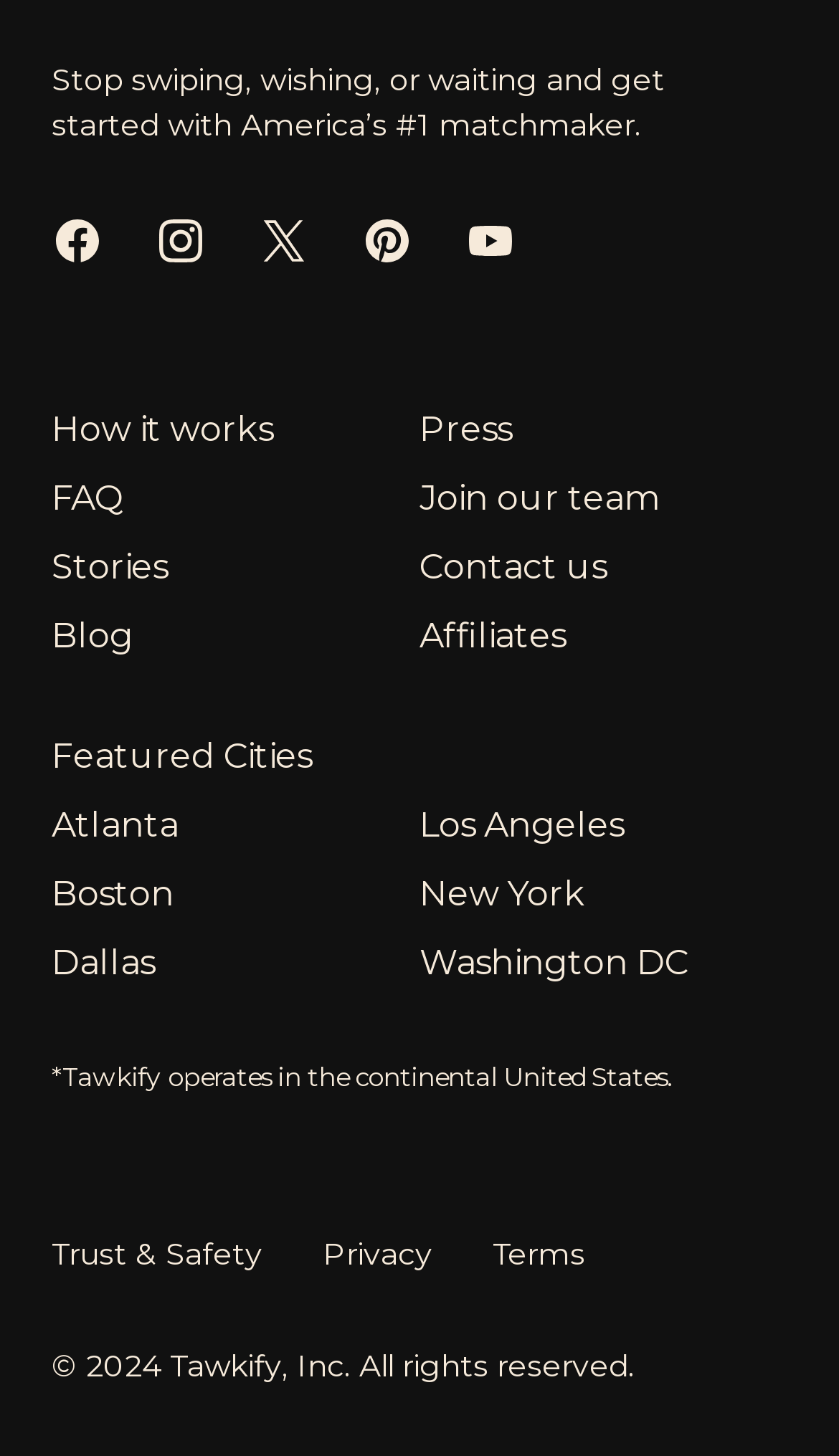Find the bounding box coordinates of the UI element according to this description: "Contact us".

[0.5, 0.375, 0.723, 0.403]